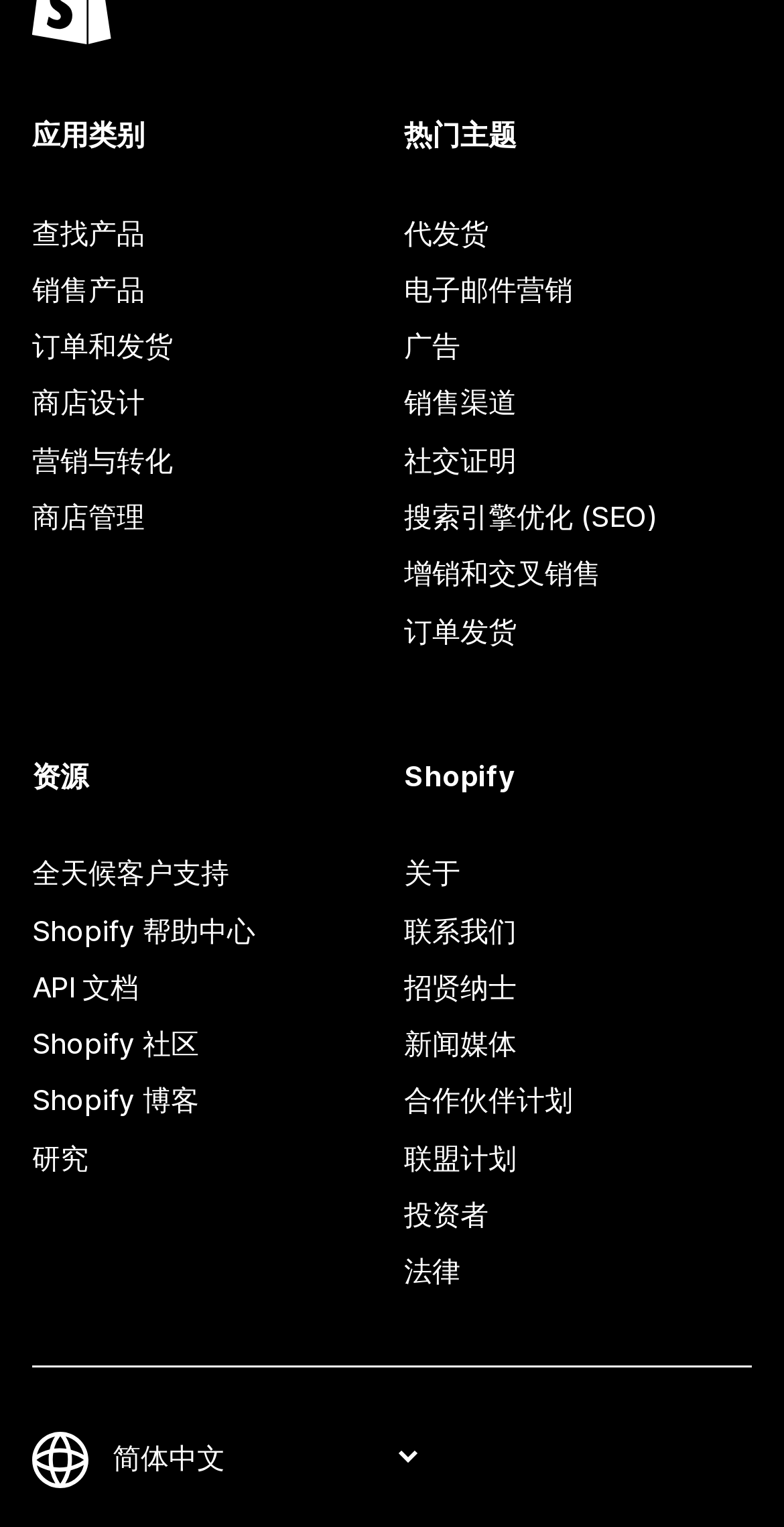Please identify the bounding box coordinates of the element on the webpage that should be clicked to follow this instruction: "Go to 全天候客户支持". The bounding box coordinates should be given as four float numbers between 0 and 1, formatted as [left, top, right, bottom].

[0.041, 0.553, 0.485, 0.591]